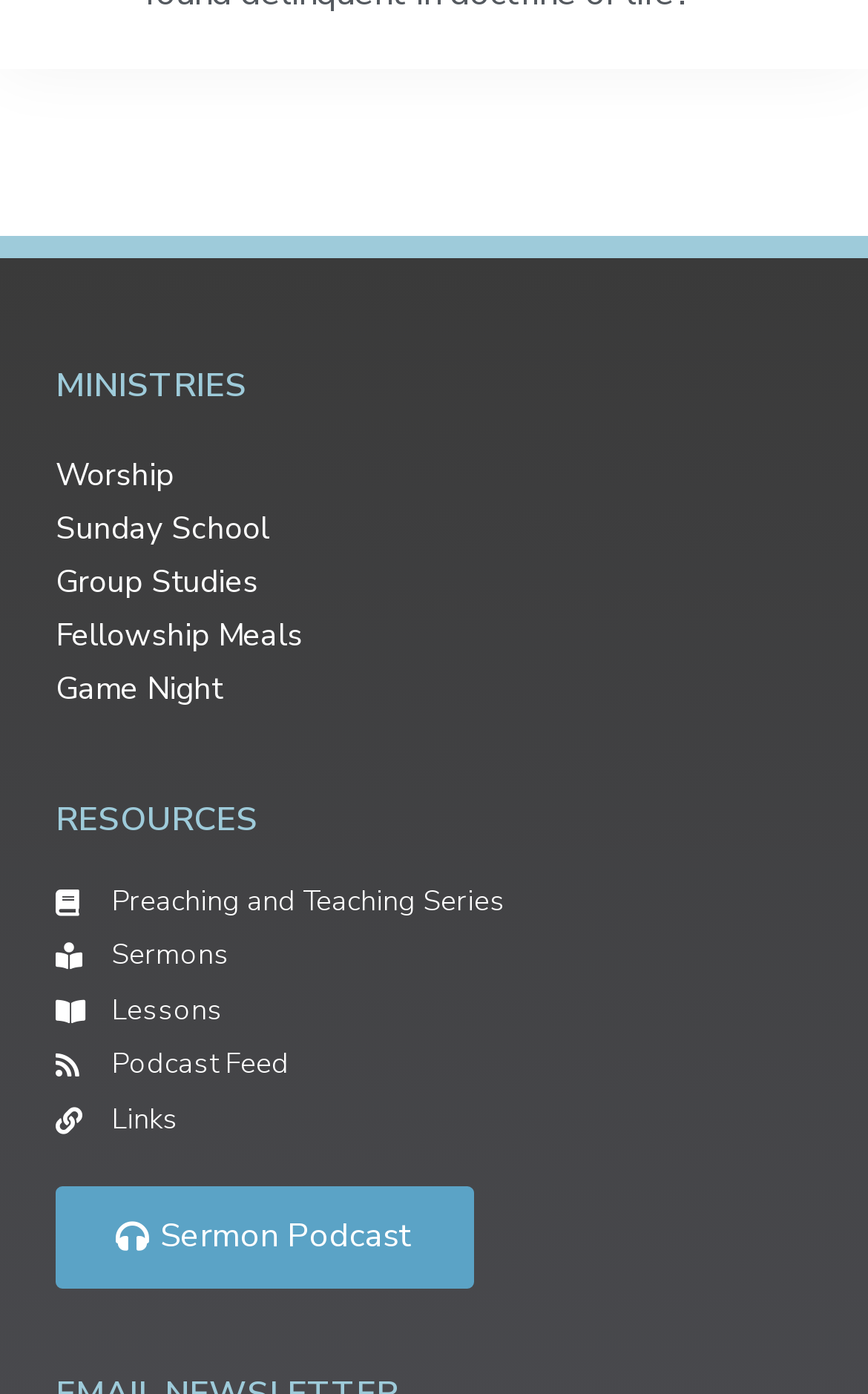Pinpoint the bounding box coordinates of the element you need to click to execute the following instruction: "View Preaching and Teaching Series". The bounding box should be represented by four float numbers between 0 and 1, in the format [left, top, right, bottom].

[0.064, 0.632, 0.936, 0.663]